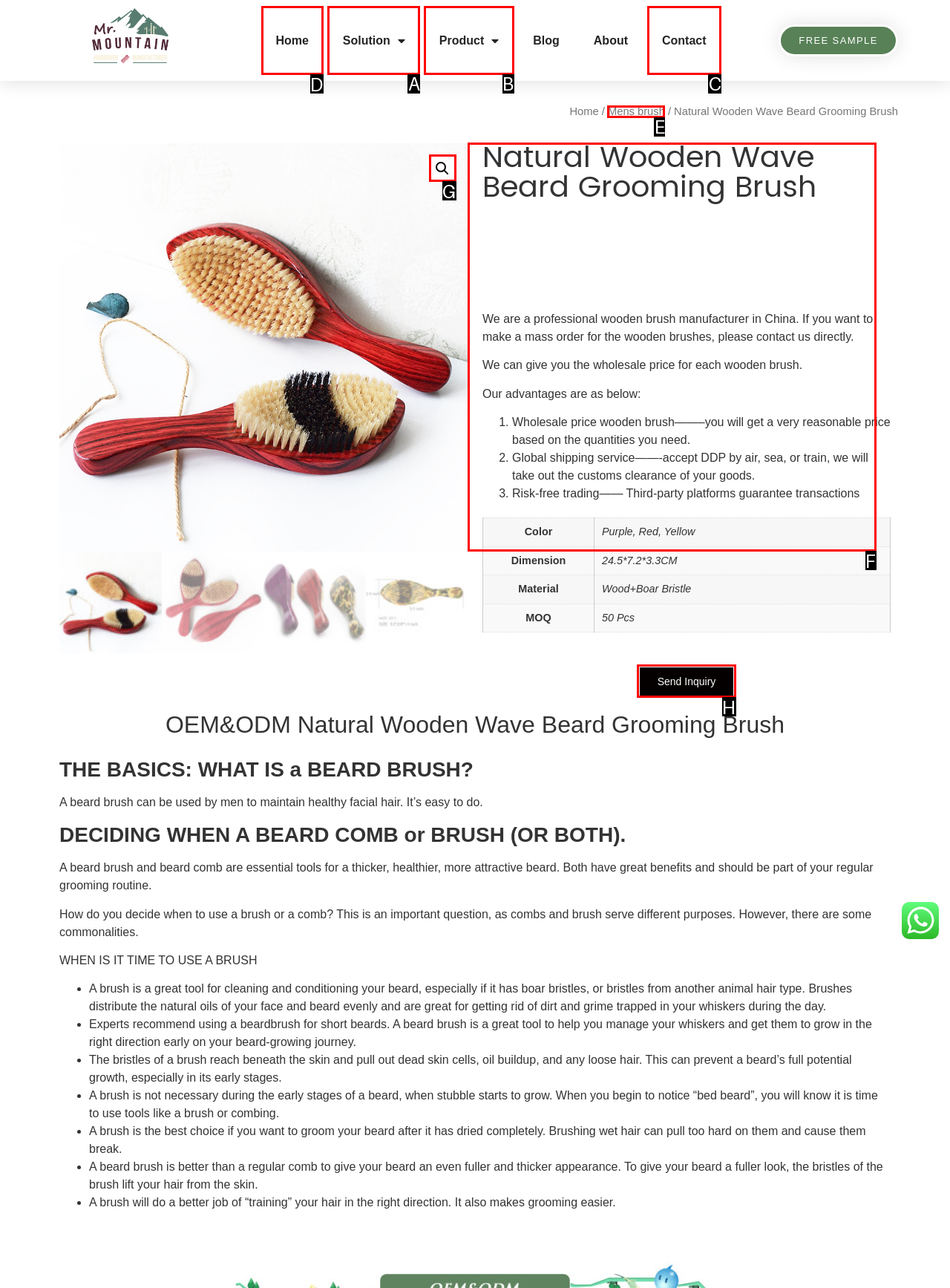Point out the UI element to be clicked for this instruction: Click on the 'Home' link at the top. Provide the answer as the letter of the chosen element.

D